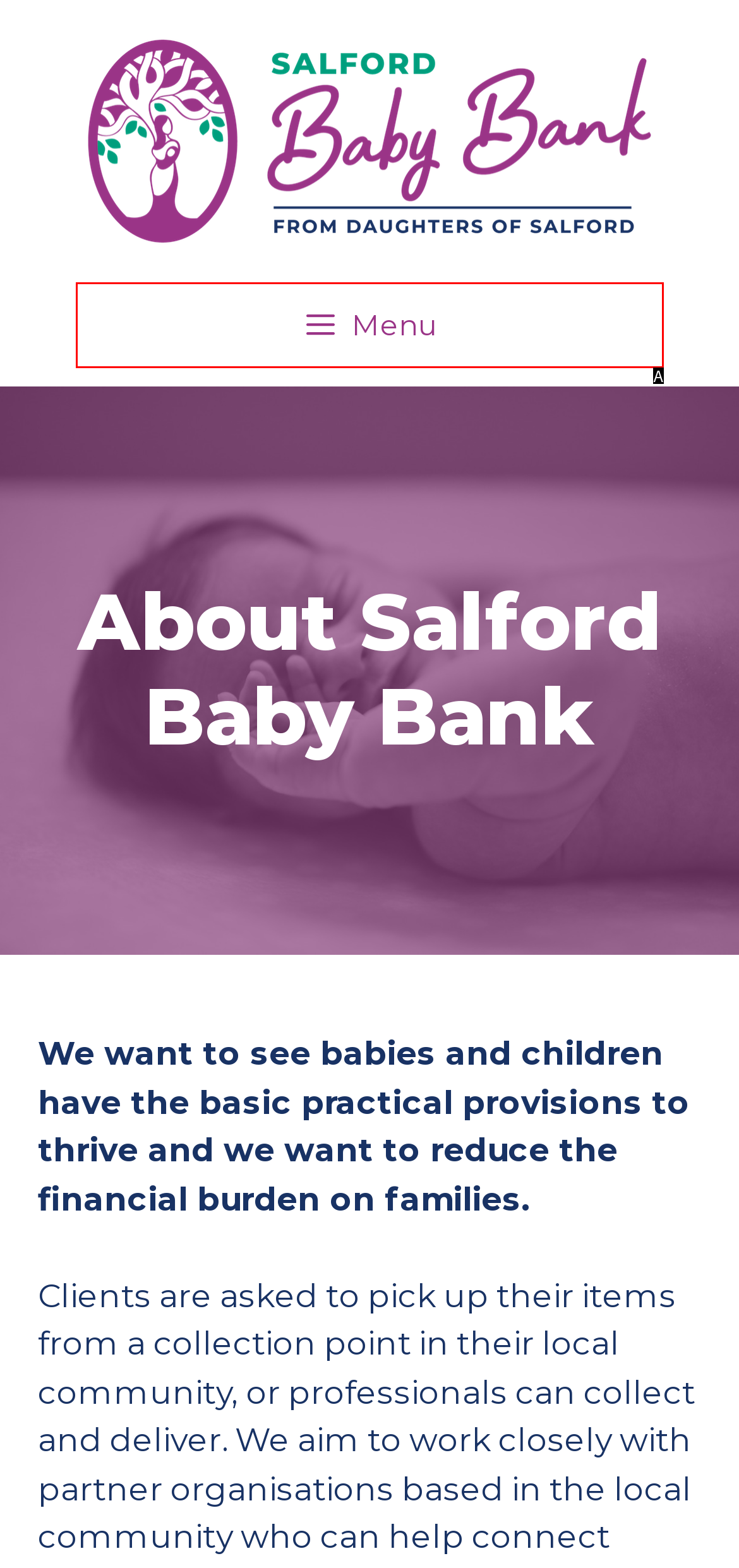Point out the HTML element that matches the following description: Menu
Answer with the letter from the provided choices.

A